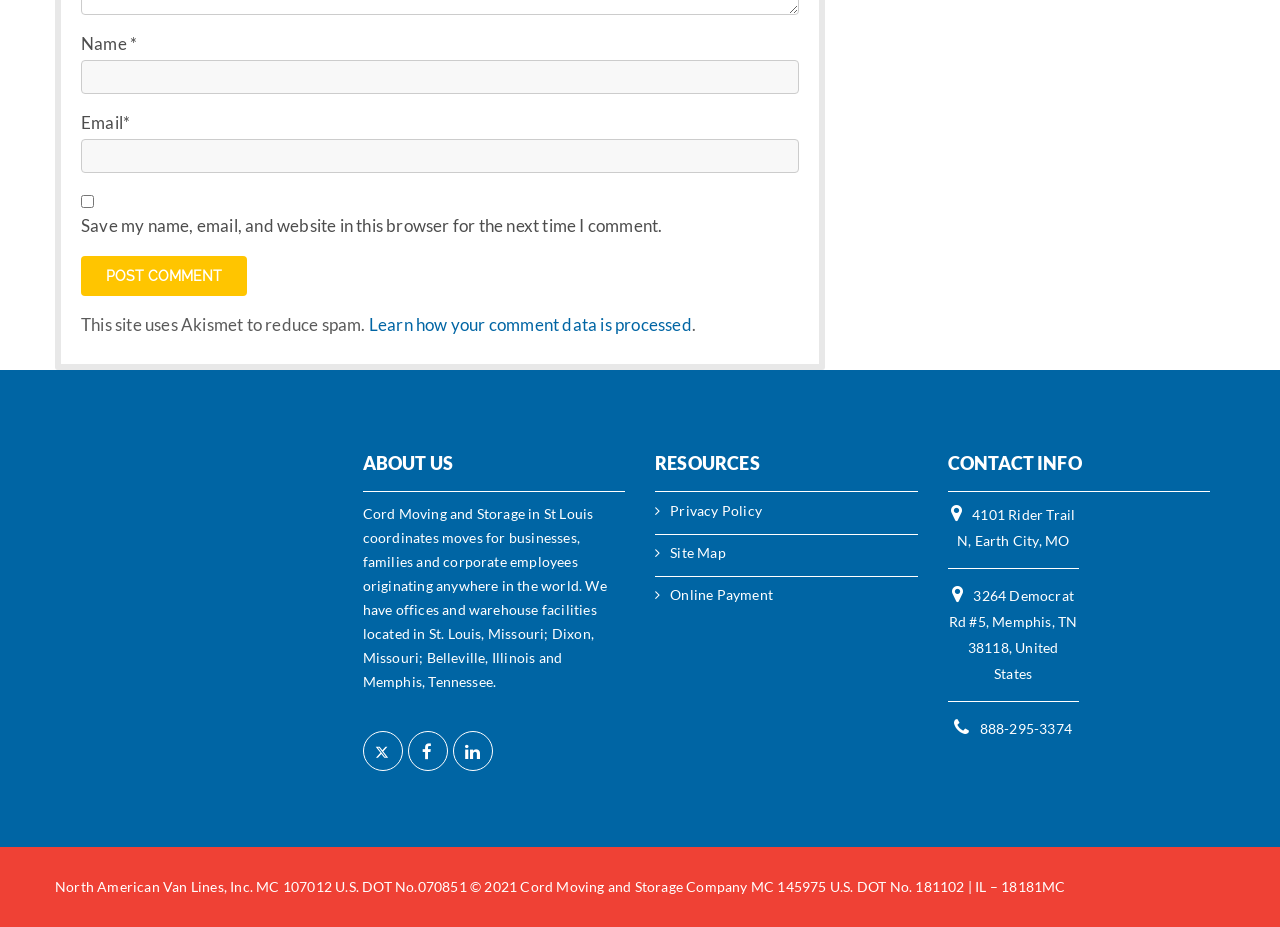Determine the bounding box coordinates of the clickable region to carry out the instruction: "Learn about comment data processing".

[0.288, 0.339, 0.54, 0.361]